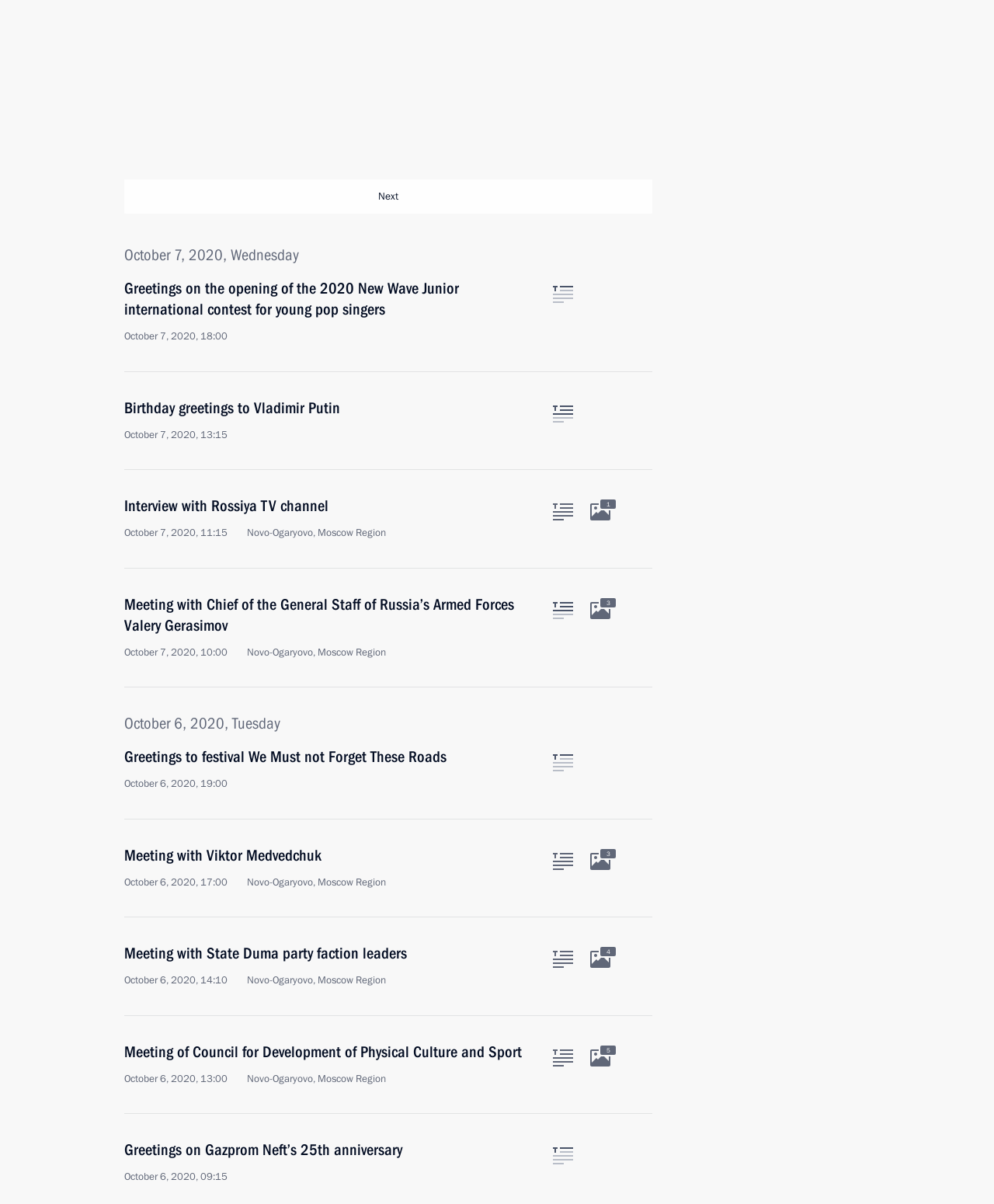Show the bounding box coordinates for the HTML element described as: "title="Press Esc to close"".

[0.689, 0.066, 0.735, 0.105]